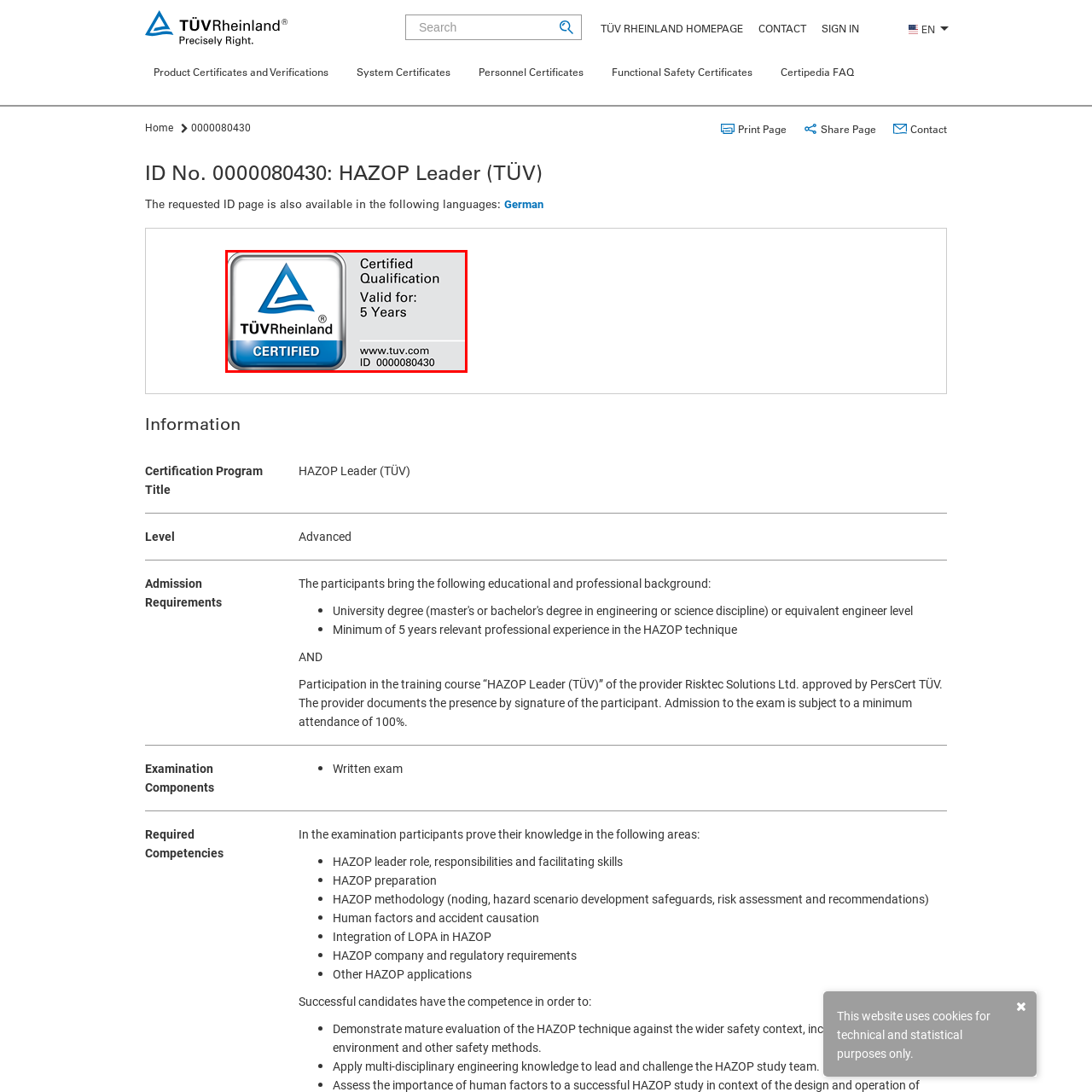View the image highlighted in red and provide one word or phrase: What is the validity period of the certification?

Five years